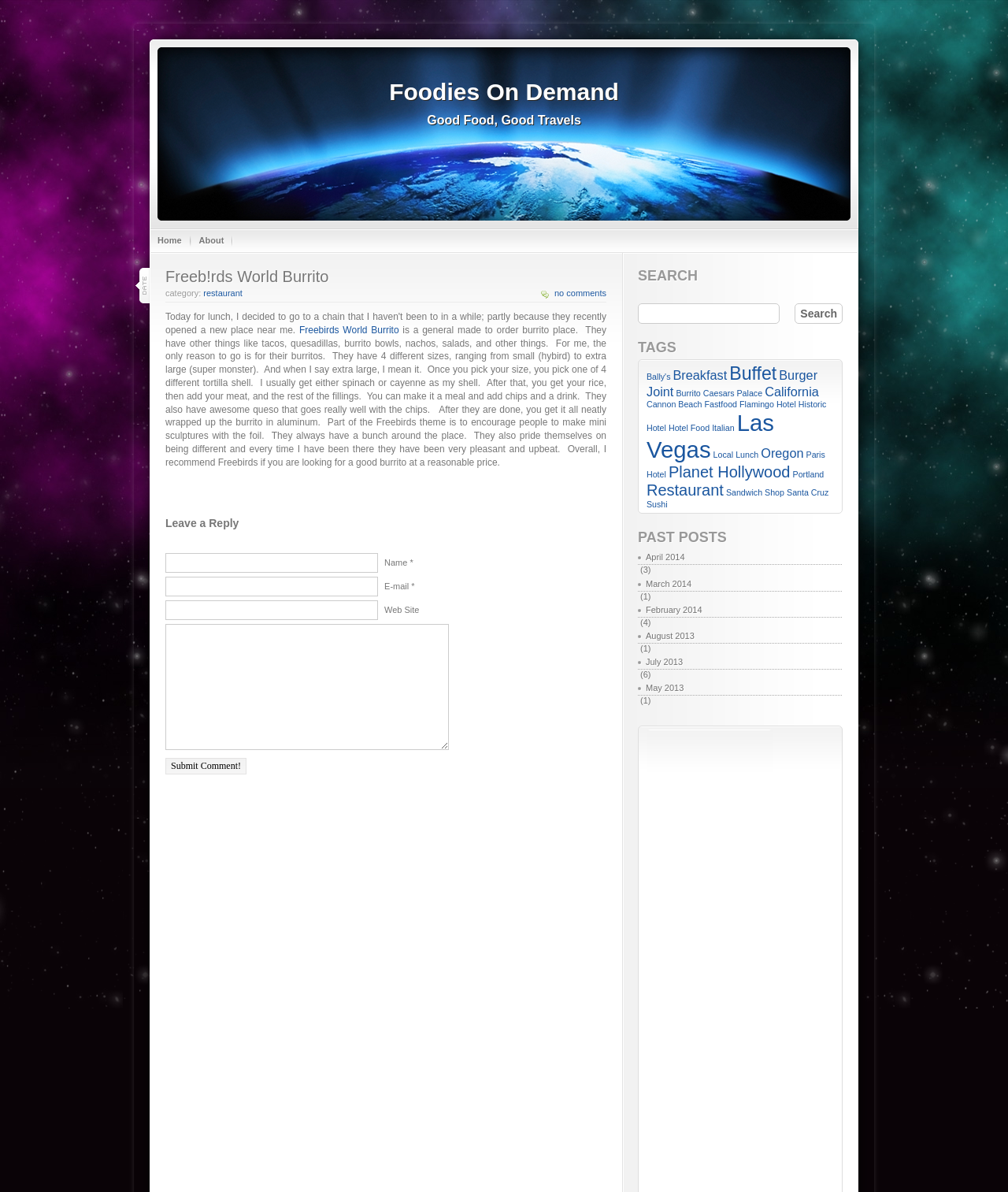Please mark the clickable region by giving the bounding box coordinates needed to complete this instruction: "Search for something".

[0.633, 0.241, 0.836, 0.254]